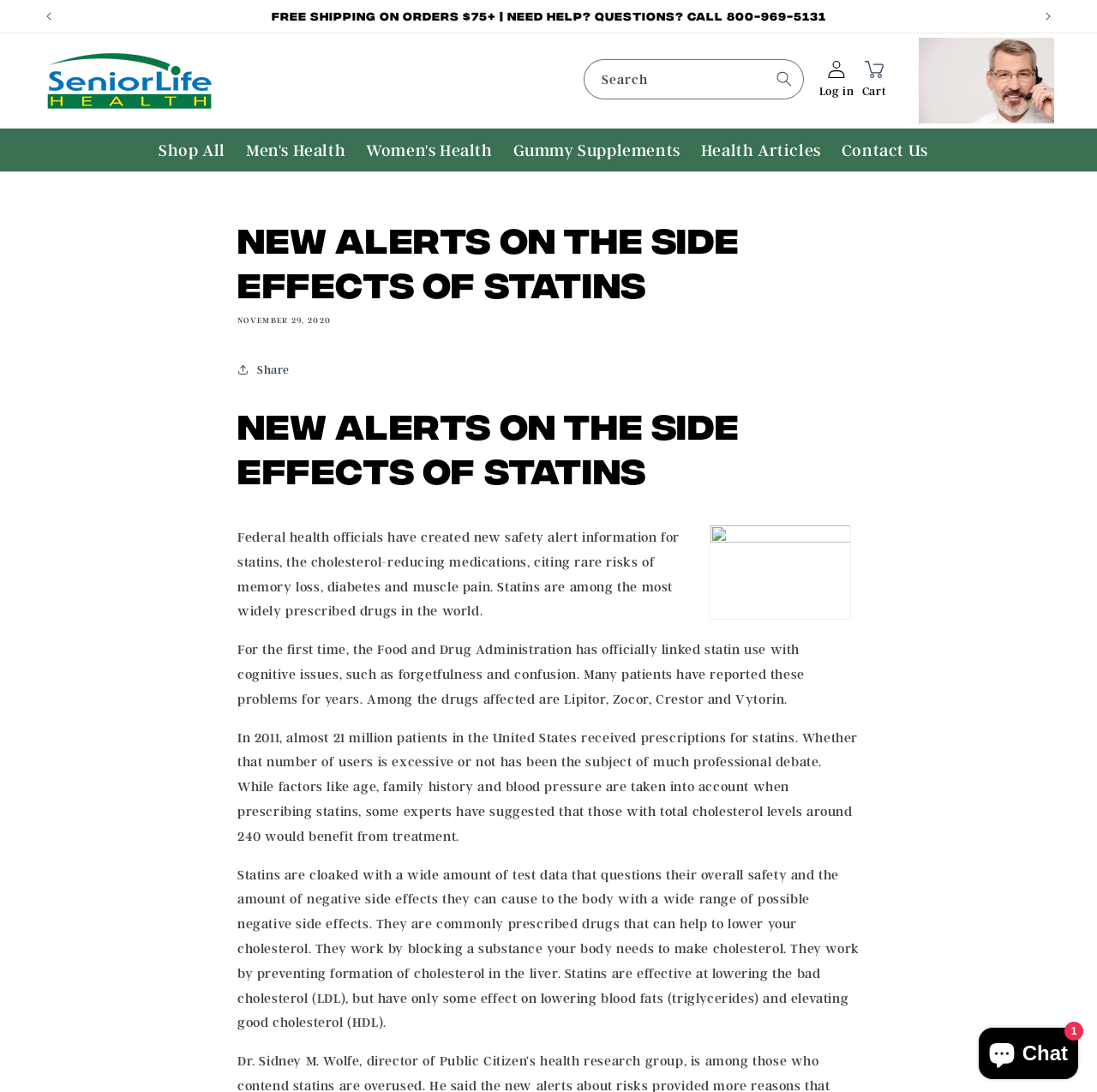What is the name of the organization that has created new safety alert information for statins?
Refer to the image and give a detailed answer to the question.

I determined this by reading the paragraph that mentions 'Federal health officials have created new safety alert information for statins' and then finding the specific organization mentioned as 'the Food and Drug Administration'.